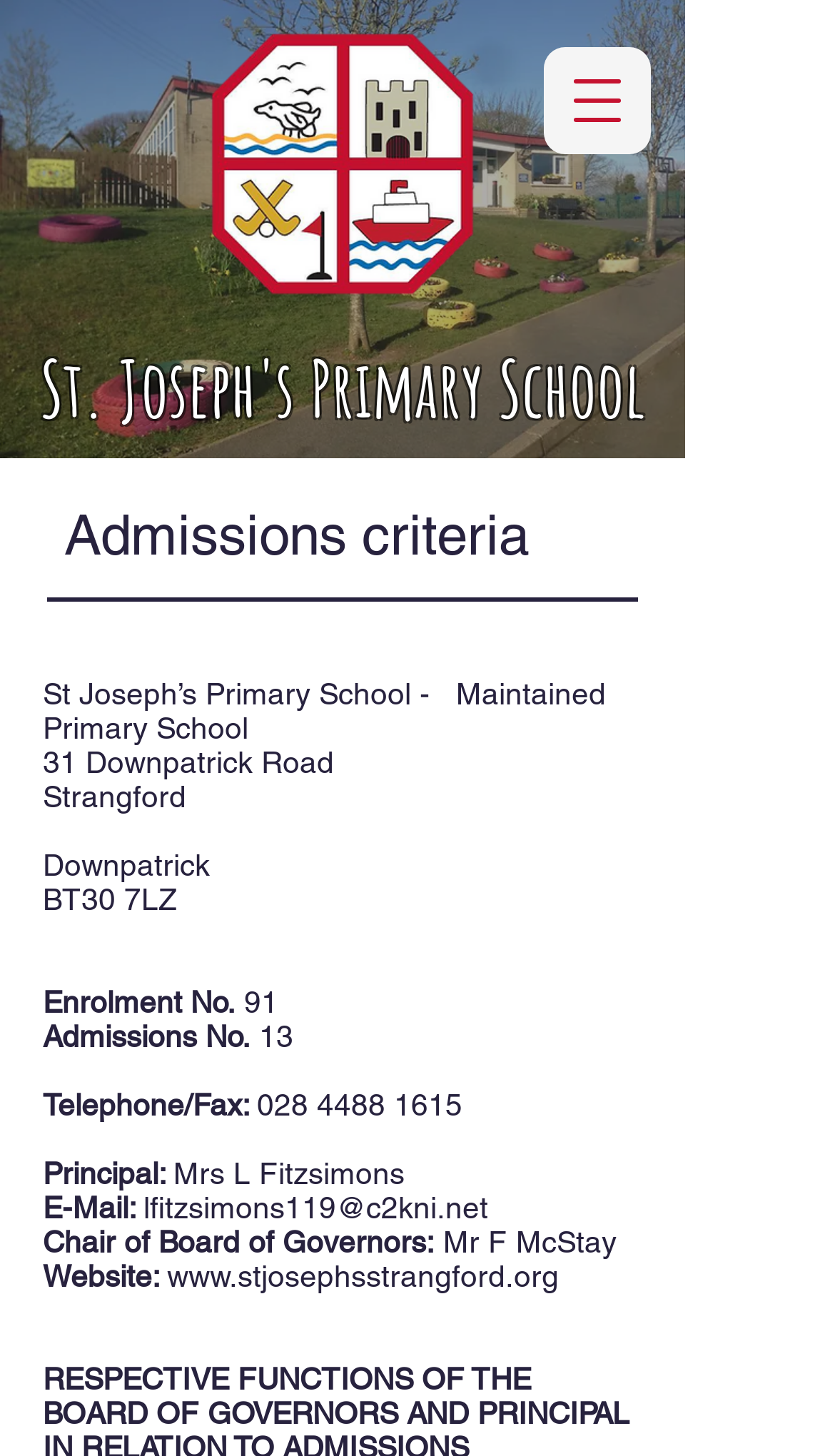Please respond to the question with a concise word or phrase:
What is the telephone number of the school?

028 4488 1615